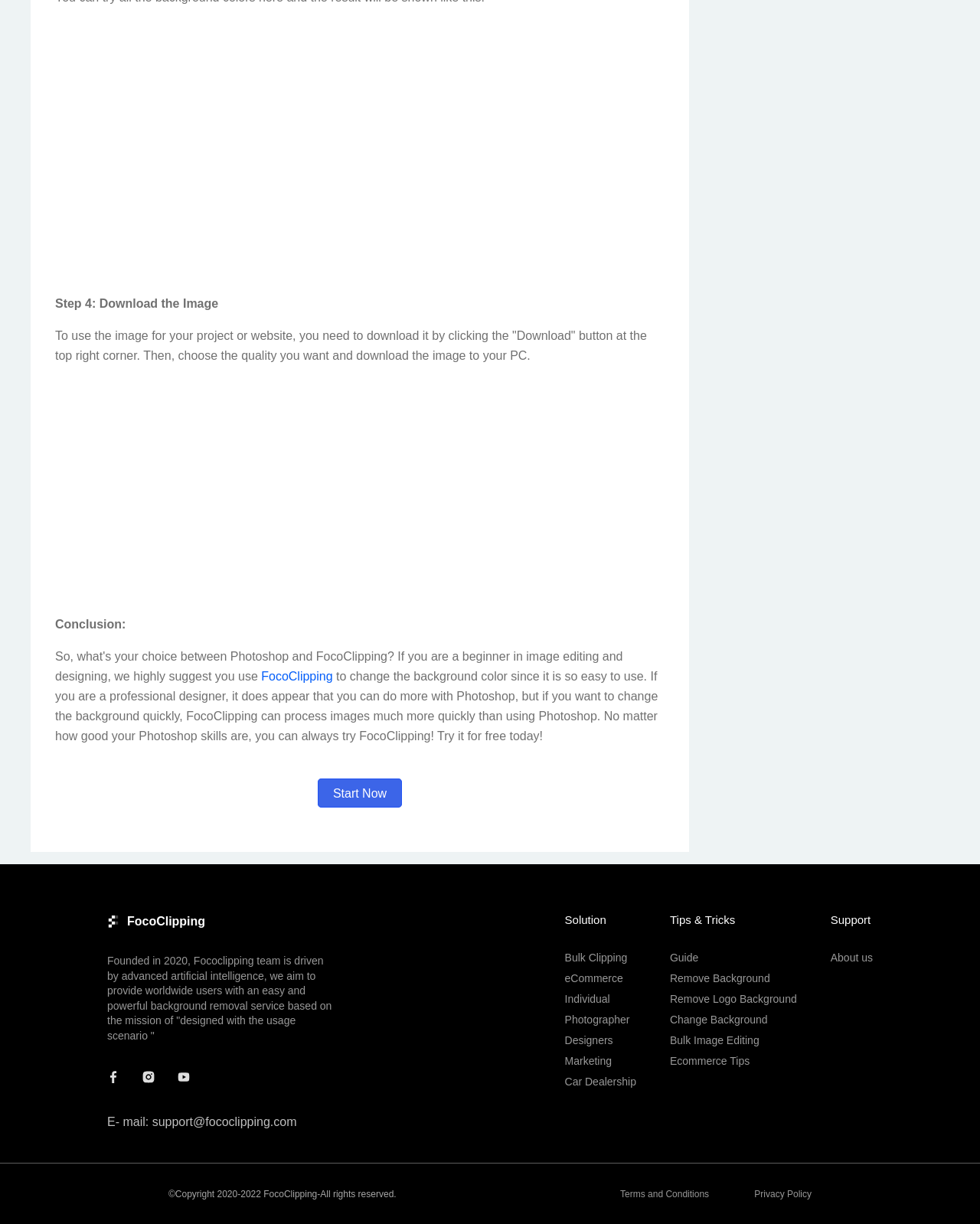Determine the bounding box coordinates of the element that should be clicked to execute the following command: "Download the image".

[0.056, 0.243, 0.223, 0.253]